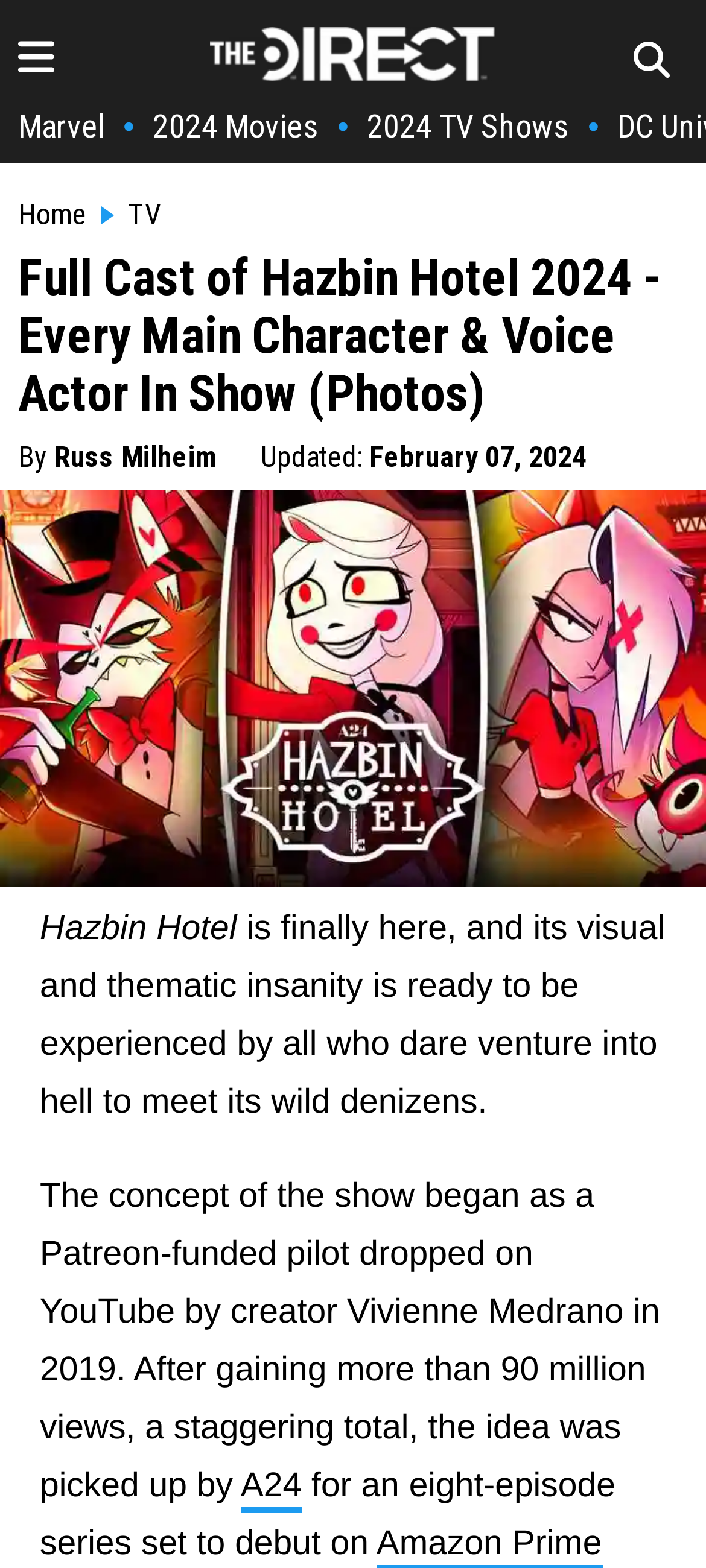Please indicate the bounding box coordinates for the clickable area to complete the following task: "visit Marvel". The coordinates should be specified as four float numbers between 0 and 1, i.e., [left, top, right, bottom].

[0.026, 0.068, 0.149, 0.092]